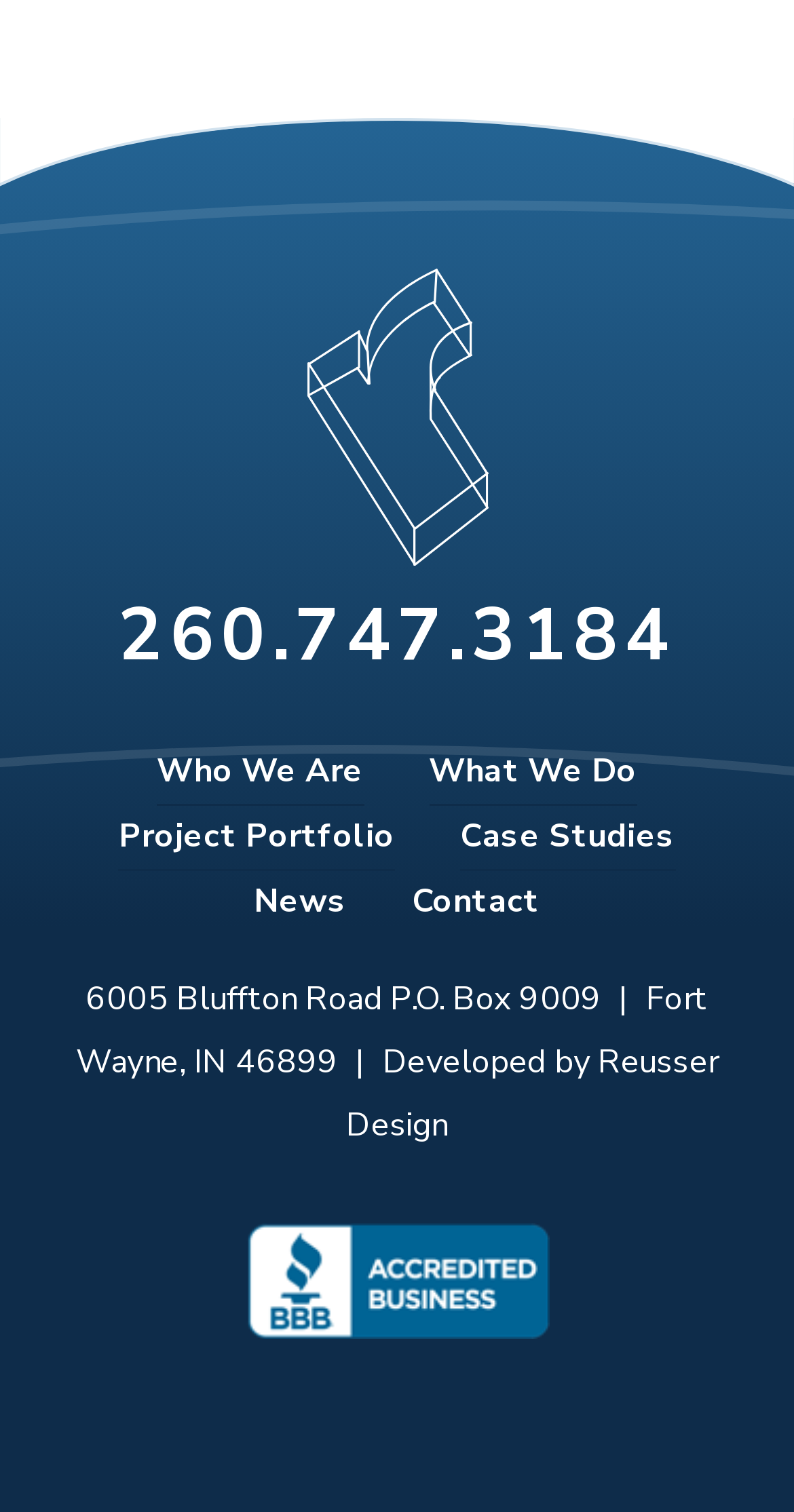Using the description: "Contact", identify the bounding box of the corresponding UI element in the screenshot.

[0.519, 0.576, 0.68, 0.619]